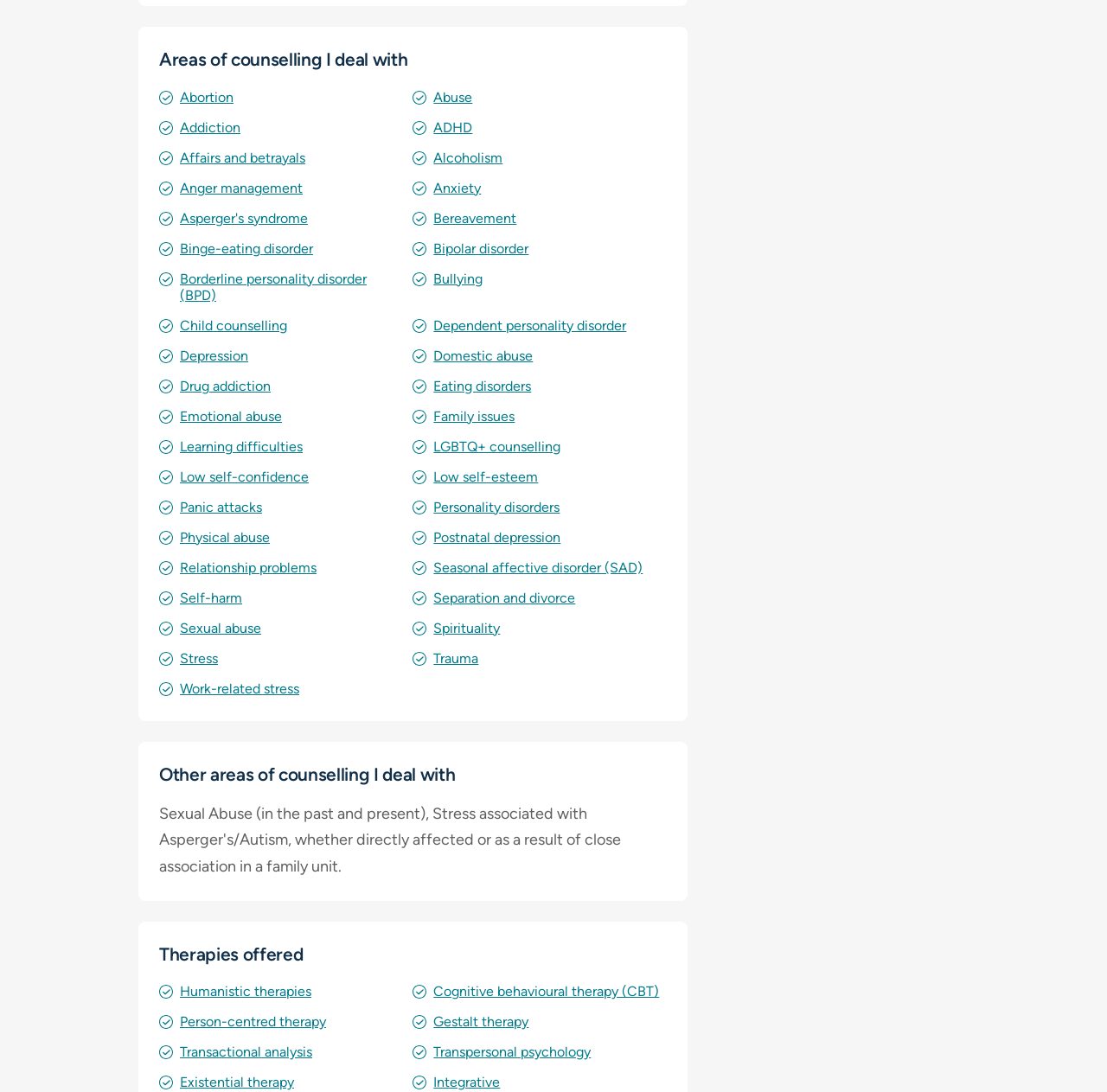Can you specify the bounding box coordinates of the area that needs to be clicked to fulfill the following instruction: "Click on 'Trauma' link"?

[0.392, 0.595, 0.432, 0.61]